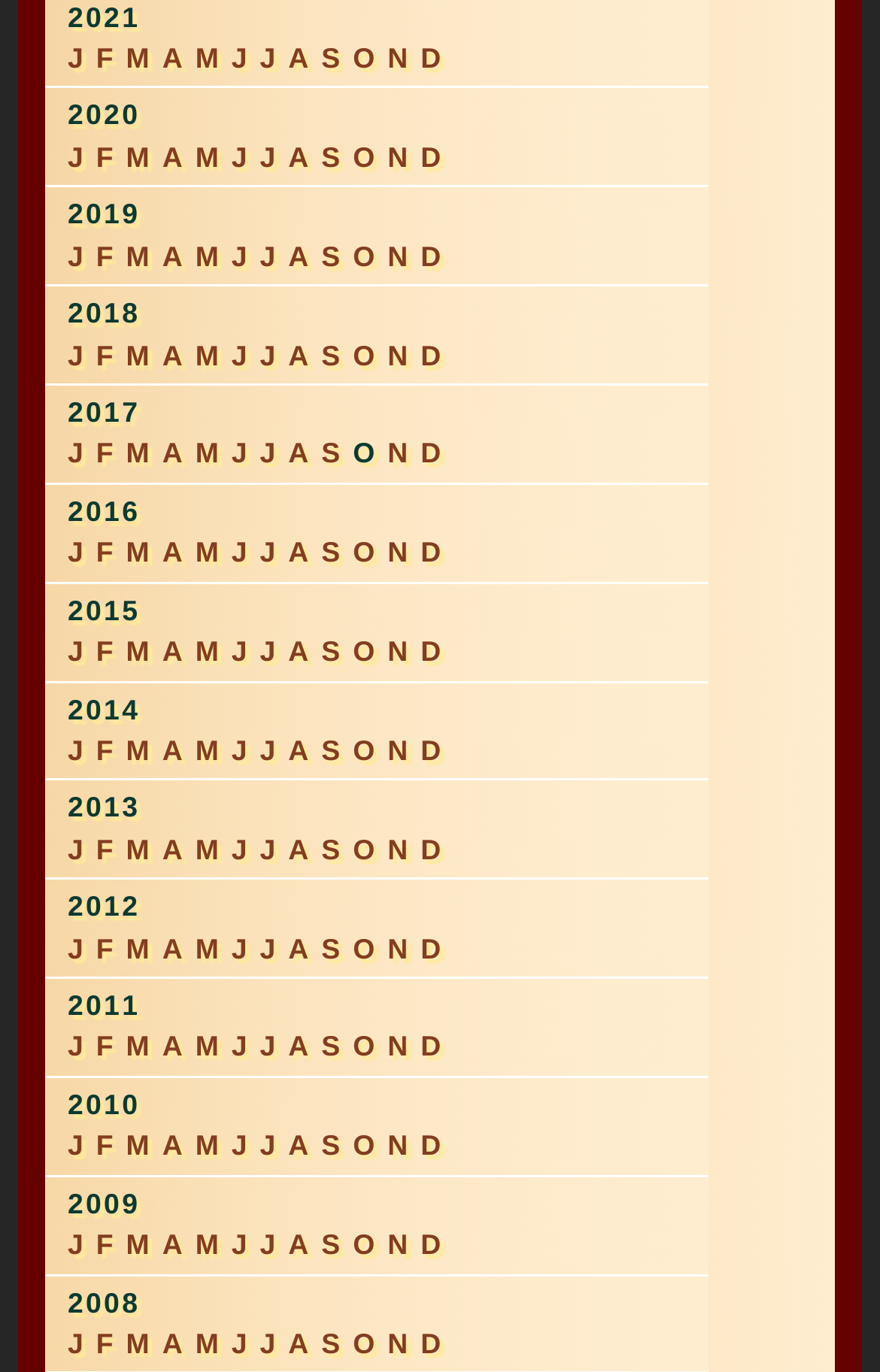Provide a brief response to the question below using one word or phrase:
How many months are listed for 2016?

12